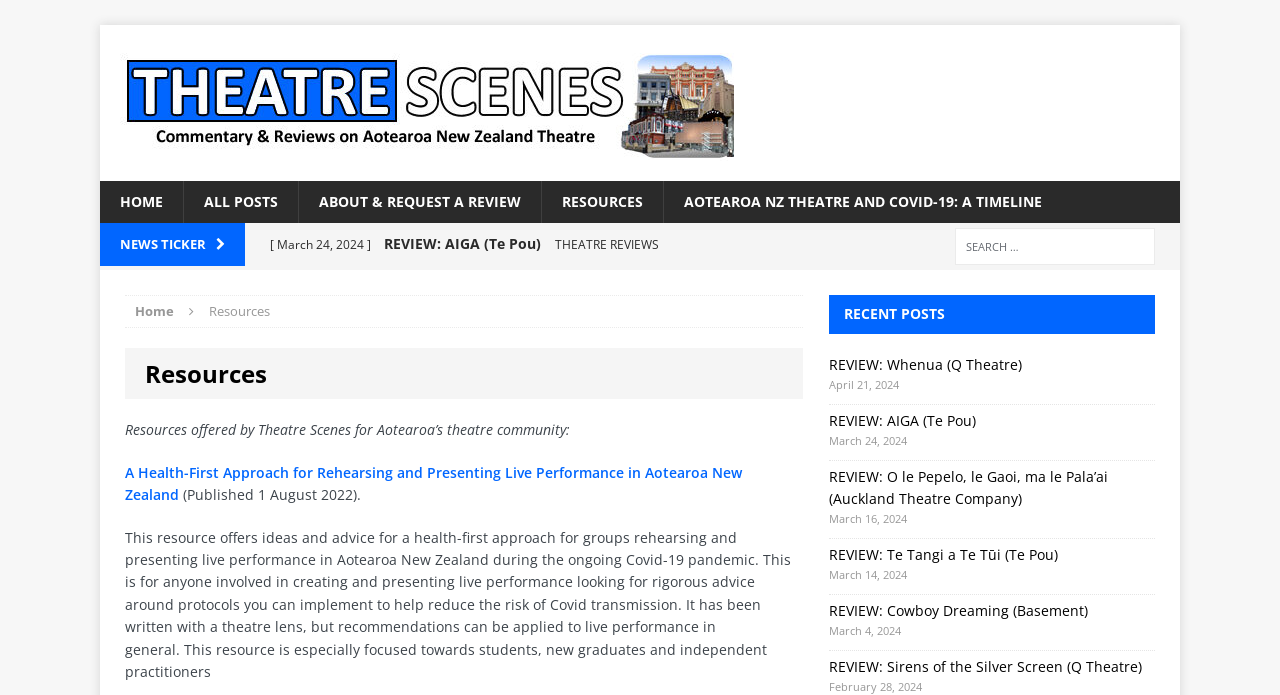Determine the bounding box coordinates for the area that should be clicked to carry out the following instruction: "View the 'A Health-First Approach for Rehearsing and Presenting Live Performance in Aotearoa New Zealand' resource".

[0.098, 0.666, 0.58, 0.725]